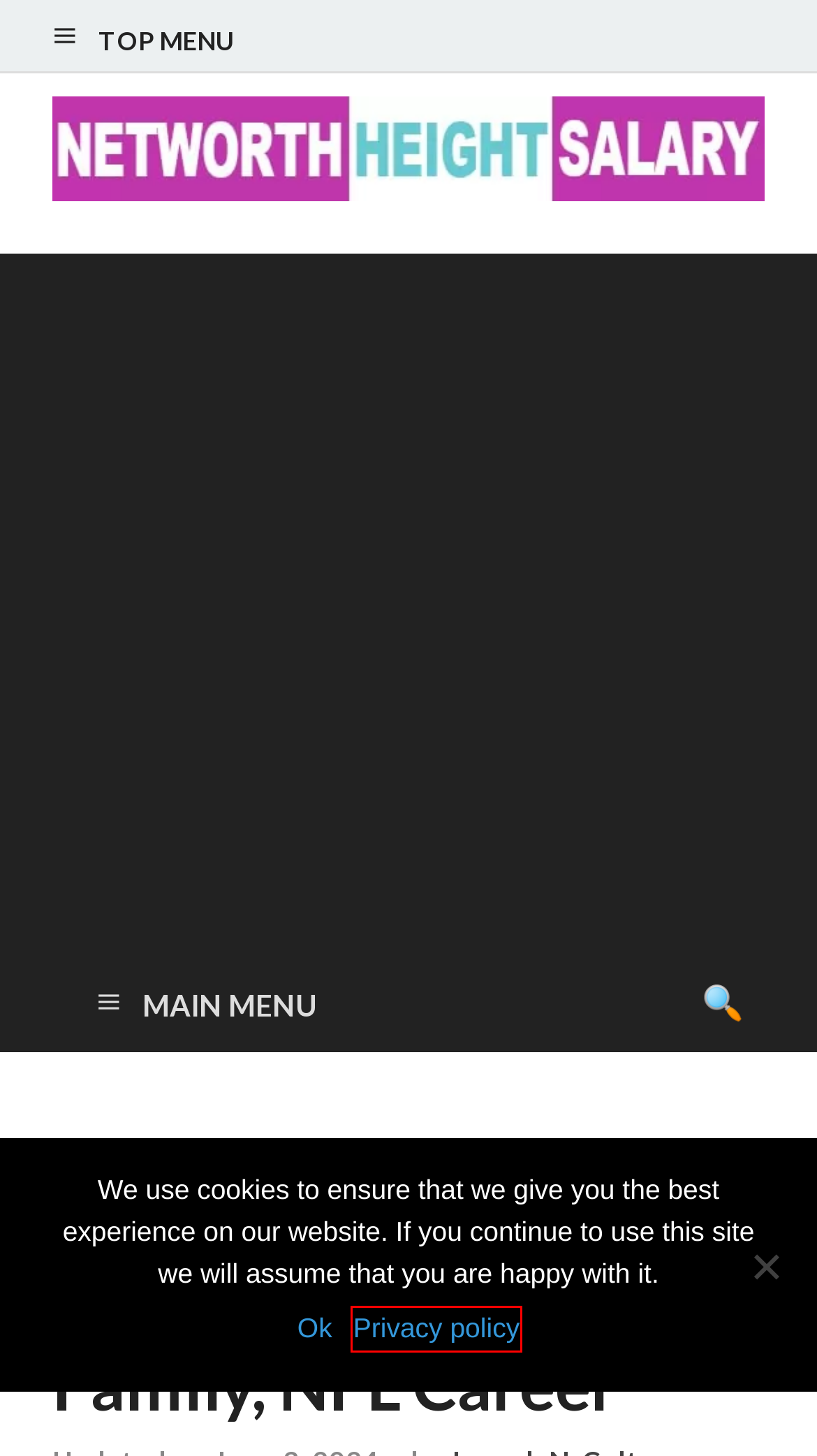Analyze the screenshot of a webpage with a red bounding box and select the webpage description that most accurately describes the new page resulting from clicking the element inside the red box. Here are the candidates:
A. LeBron James Wife, Kids, and Family - Networth Height Salary
B. Top 10 Richest Athletes In The World - Networth Height Salary
C. Casey Close Bio, Age, Family, Personal Life, Net Worth 2022 - Networth Height Salary
D. Athletes Archives - Networth Height Salary
E. Celebrity Networth, Height, Salary, Biography, Age, Career, Relationship
F. Privacy Policy - Networth Height Salary
G. Wissam Ben Yedder's Bio, Age, Career, Net Worth, Height - Networth Height Salary
H. Floyd Mayweather’s Height Weight And Body Measurements - Networth Height Salary

F